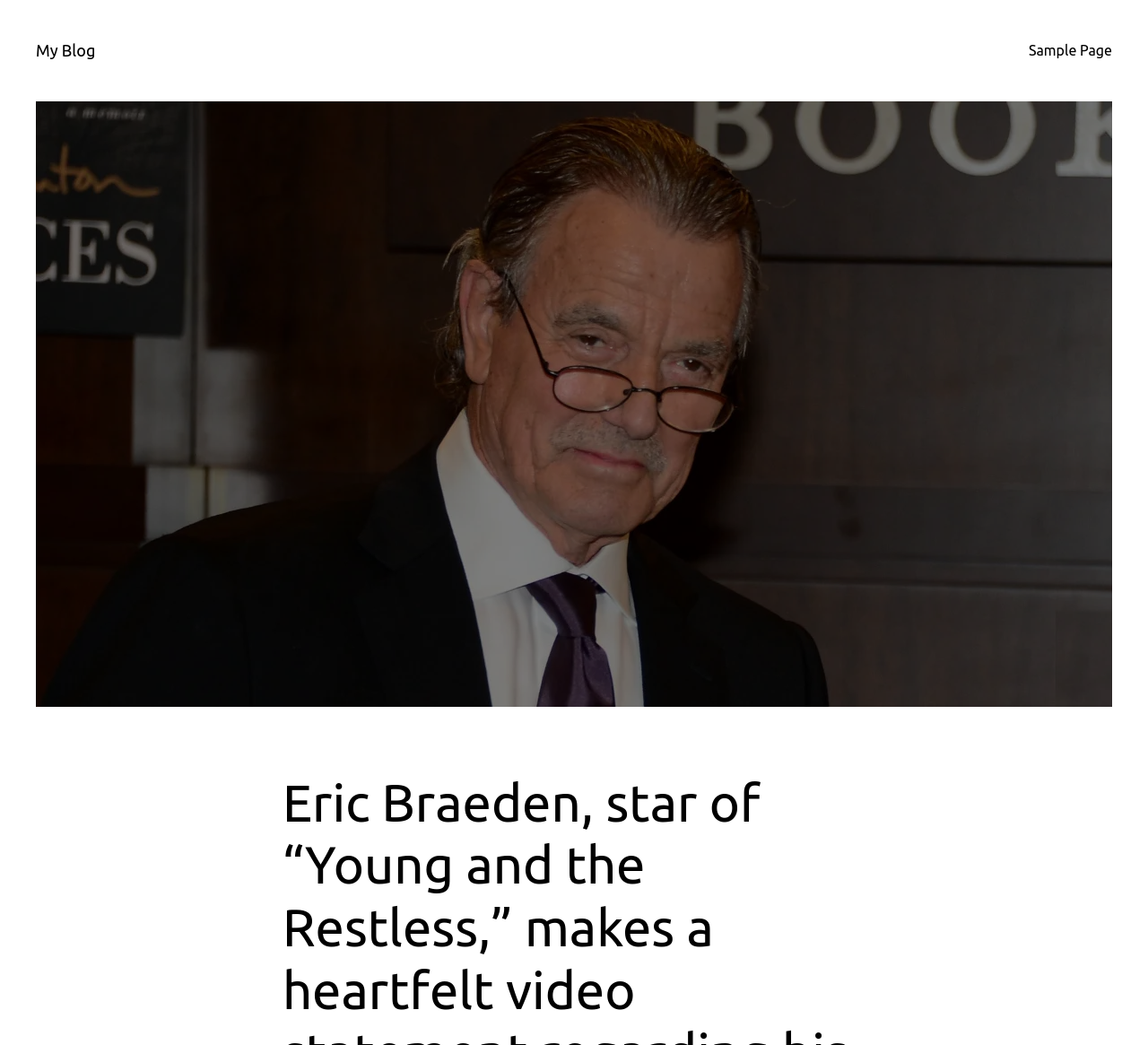Using the description: "Sample Page", determine the UI element's bounding box coordinates. Ensure the coordinates are in the format of four float numbers between 0 and 1, i.e., [left, top, right, bottom].

[0.896, 0.037, 0.969, 0.059]